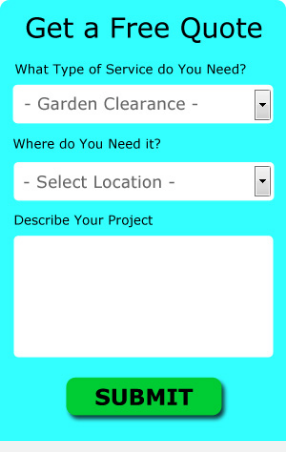Please examine the image and provide a detailed answer to the question: What is the color of the 'SUBMIT' button?

The 'SUBMIT' button at the bottom of the form is prominently displayed in green color, which is often associated with 'go' or 'proceed', encouraging users to take action and submit their quote request.